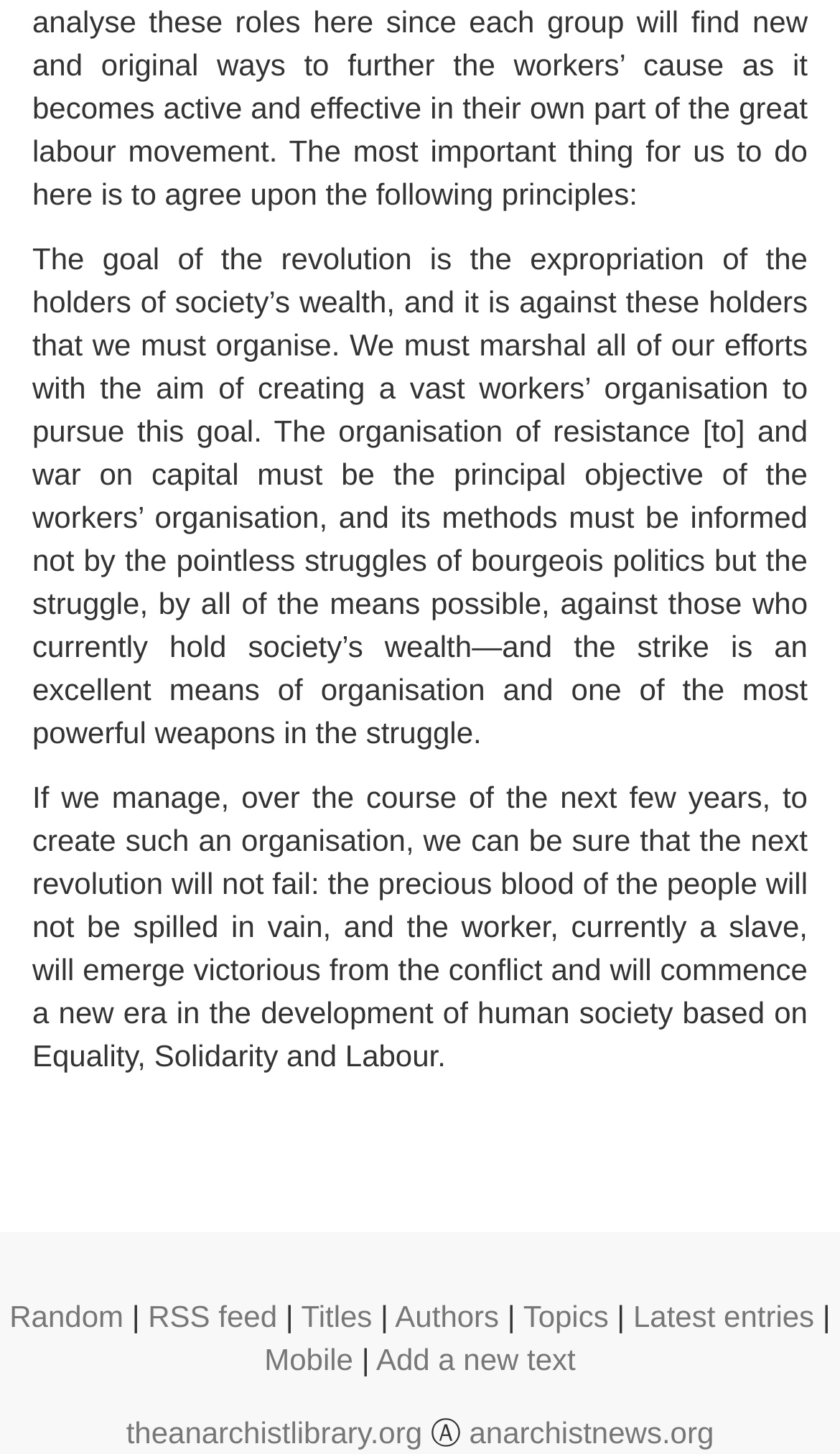Please identify the bounding box coordinates of the element I need to click to follow this instruction: "Visit Digital Library Services".

None